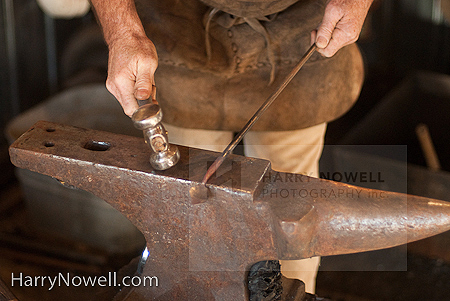Please reply with a single word or brief phrase to the question: 
What is the blacksmith shaping?

Glowing metal